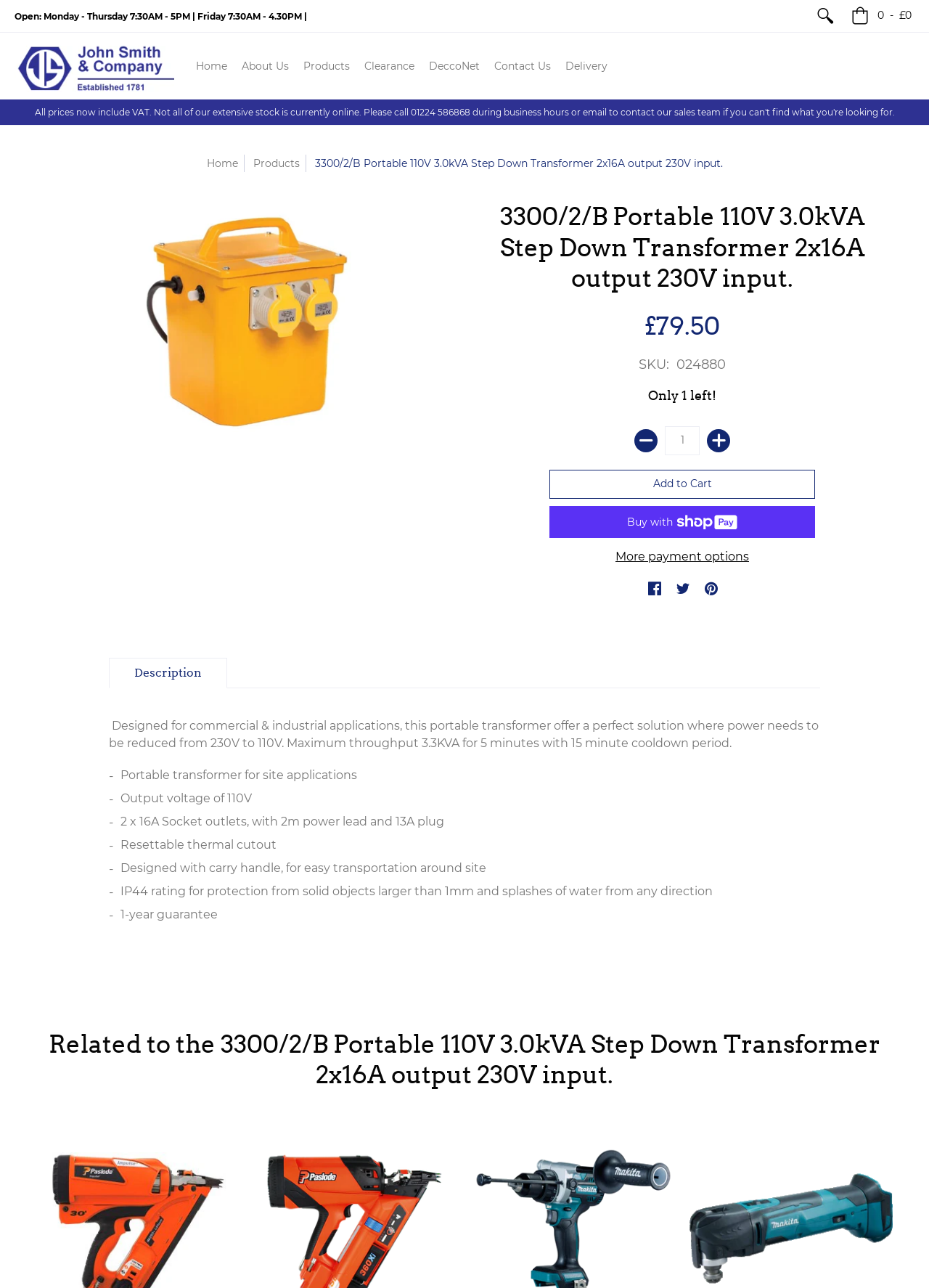Please examine the image and answer the question with a detailed explanation:
What is the rating of the transformer for protection from solid objects and water?

The product description states 'IP44 rating for protection from solid objects larger than 1mm and splashes of water from any direction', which indicates that the transformer has an IP44 rating.